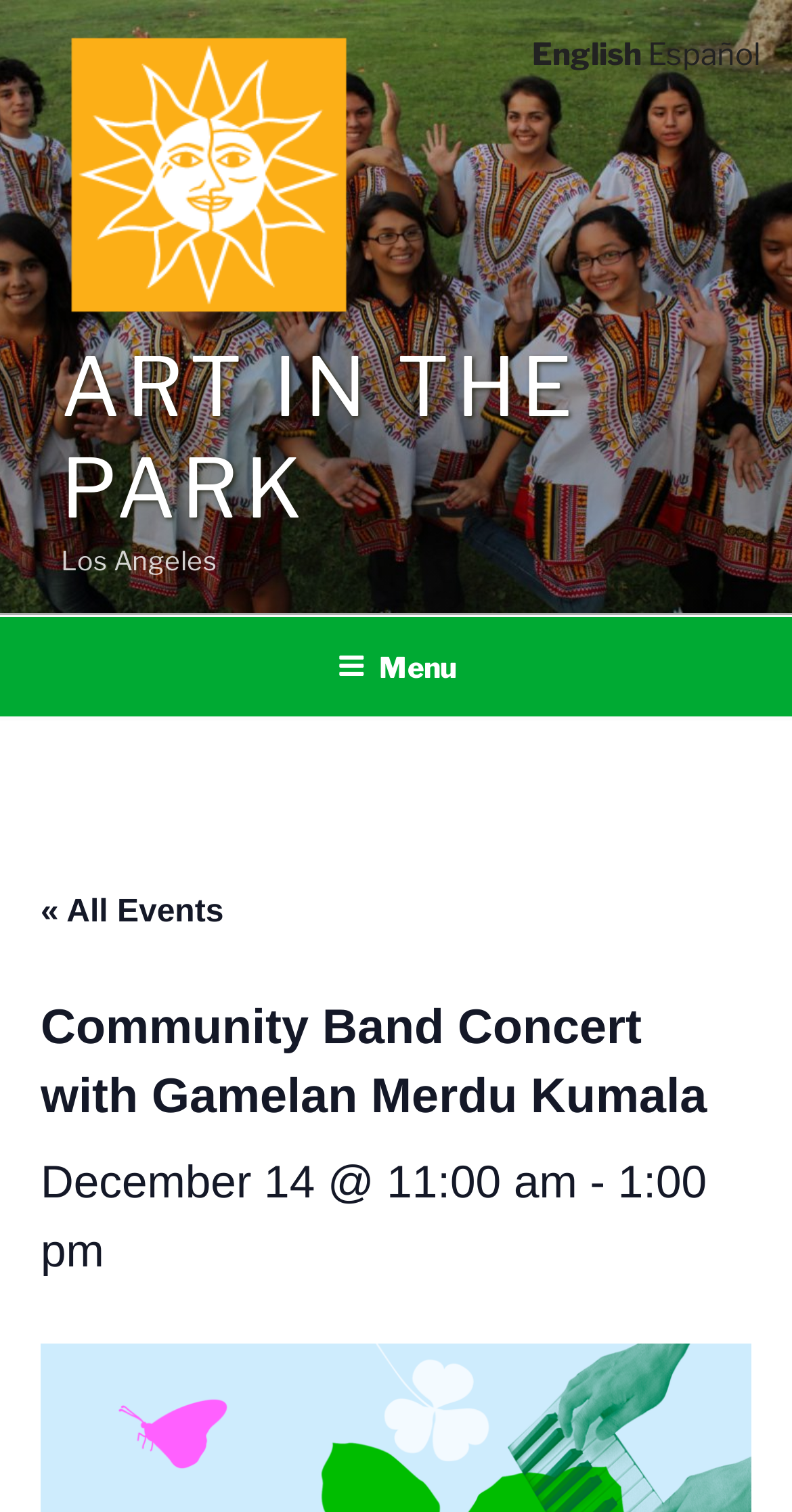Can you extract the primary headline text from the webpage?

Community Band Concert with Gamelan Merdu Kumala